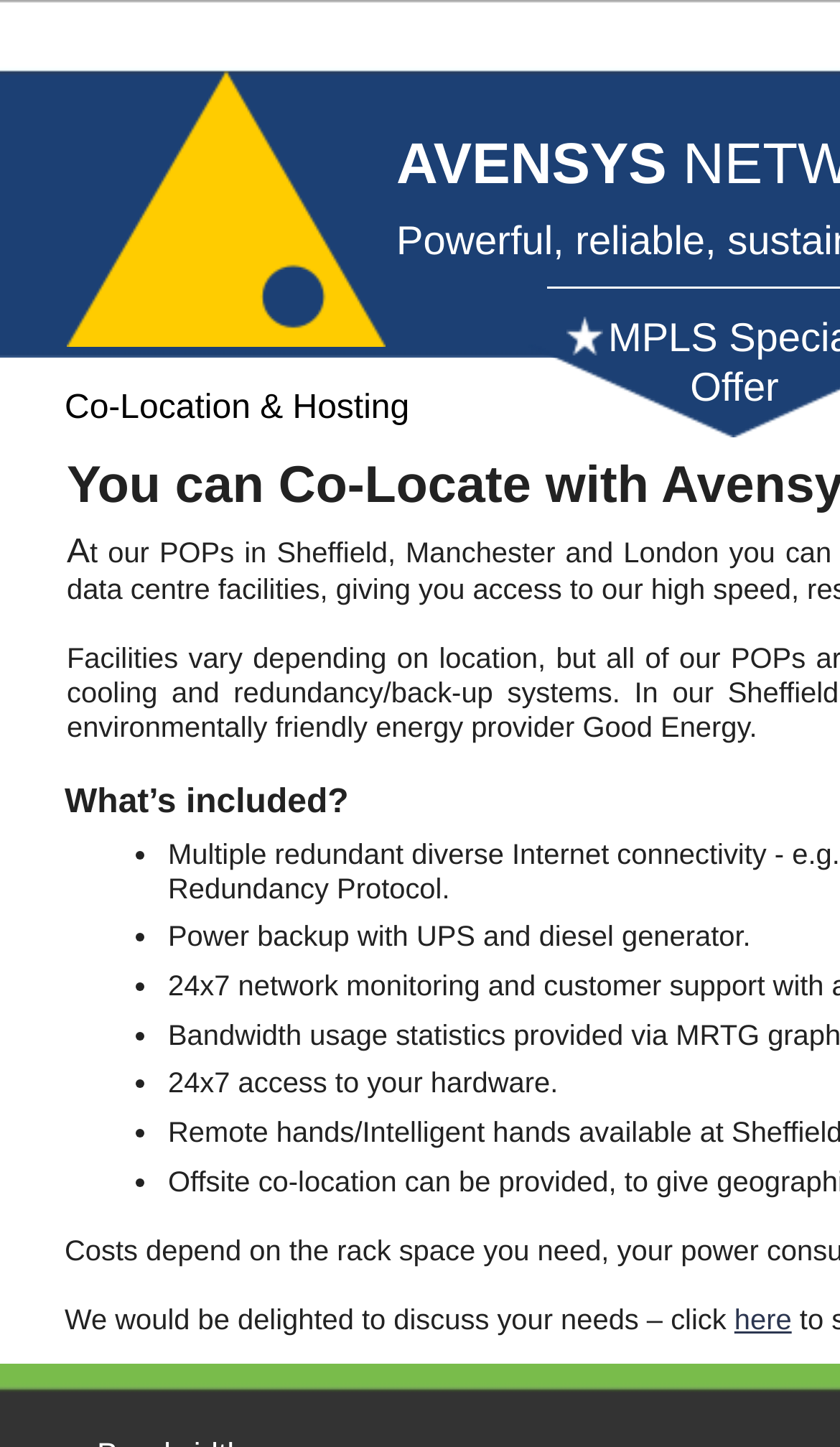Utilize the information from the image to answer the question in detail:
What is the company name?

The company name is Avensys, which is mentioned in the logo at the top left corner of the webpage and also in the static text 'AVENSYS' with bounding box coordinates [0.472, 0.091, 0.813, 0.135].